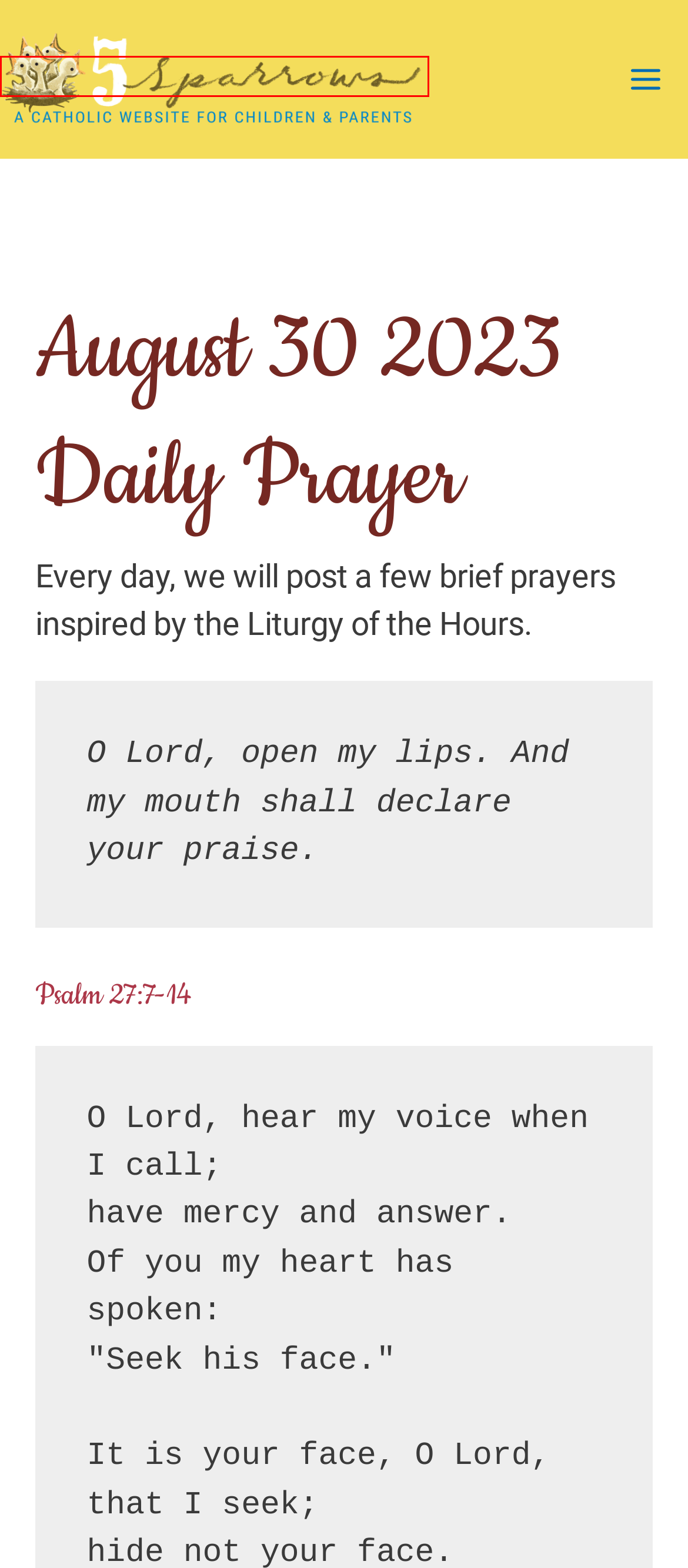Inspect the provided webpage screenshot, concentrating on the element within the red bounding box. Select the description that best represents the new webpage after you click the highlighted element. Here are the candidates:
A. Member Login – 5sparrows
B. June 7 2024 Daily Prayer – 5sparrows
C. Stories – 5sparrows
D. The Saints – 5sparrows
E. Essays & Reflections – 5sparrows
F. The Weather Station – 5sparrows
G. Contact – 5sparrows
H. 5sparrows – A Catholic website for children & parents

H